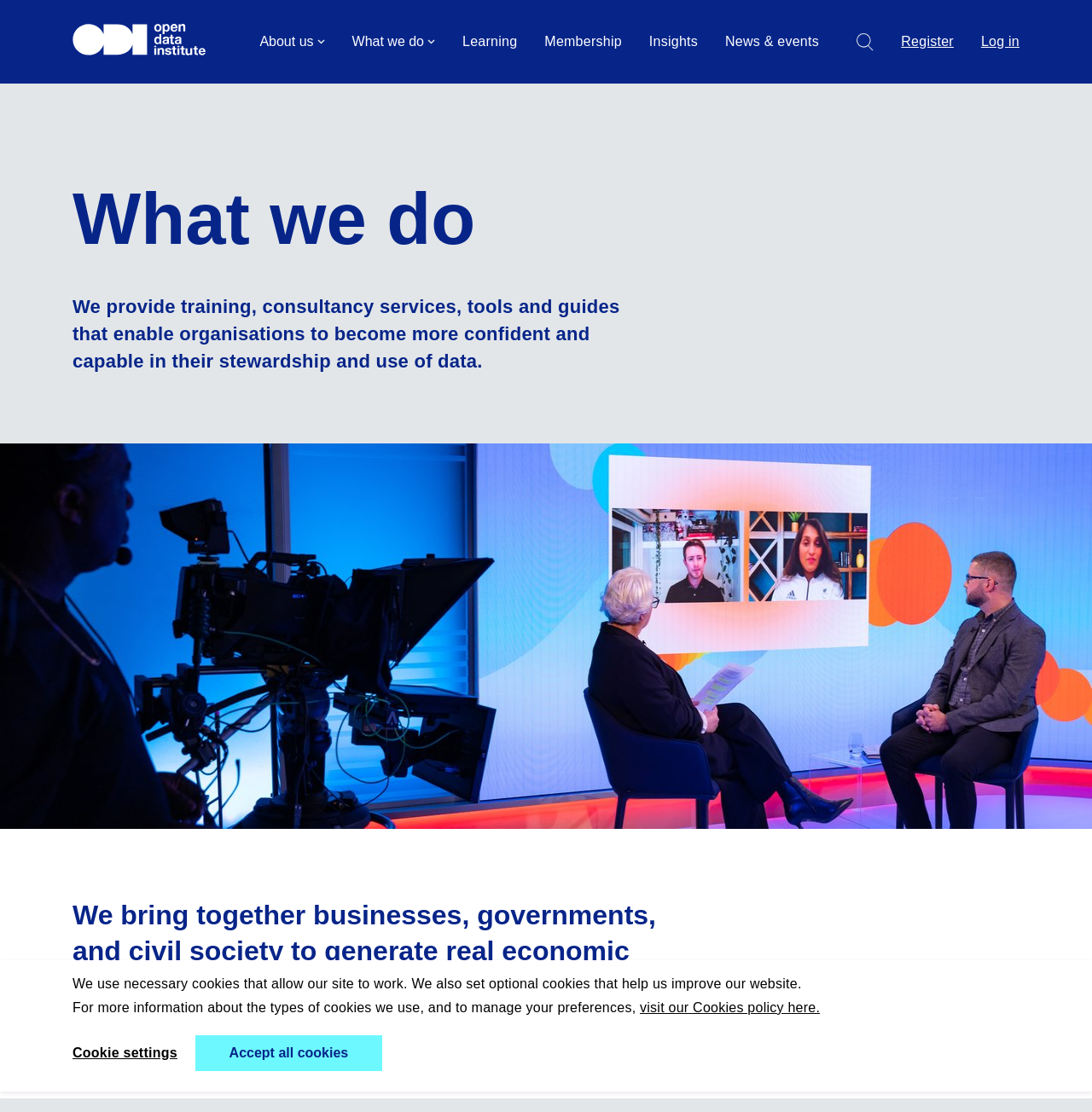What type of services does the organization provide?
Please provide a single word or phrase answer based on the image.

Training, consultancy, tools, and guides